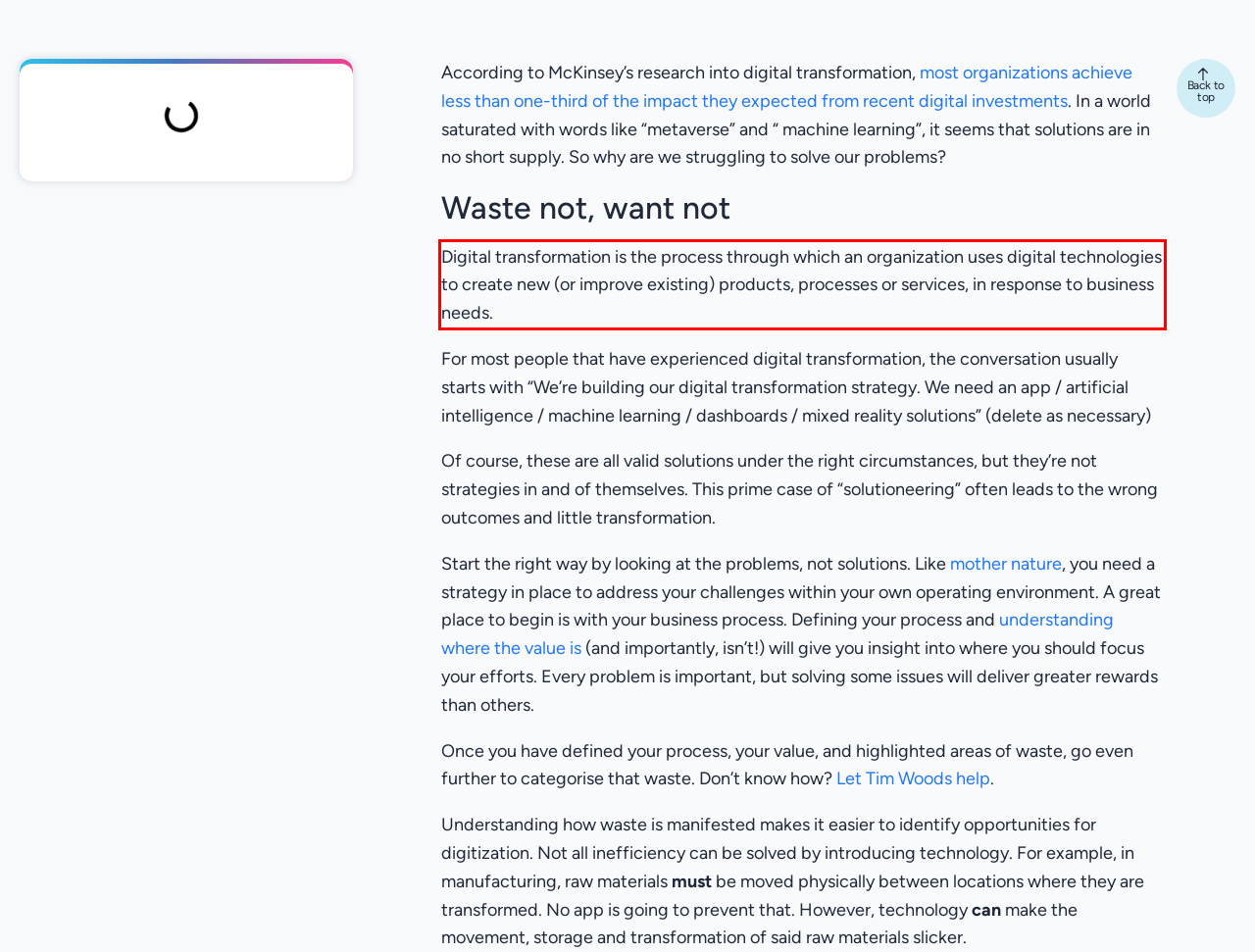Identify the text within the red bounding box on the webpage screenshot and generate the extracted text content.

Digital transformation is the process through which an organization uses digital technologies to create new (or improve existing) products, processes or services, in response to business needs.